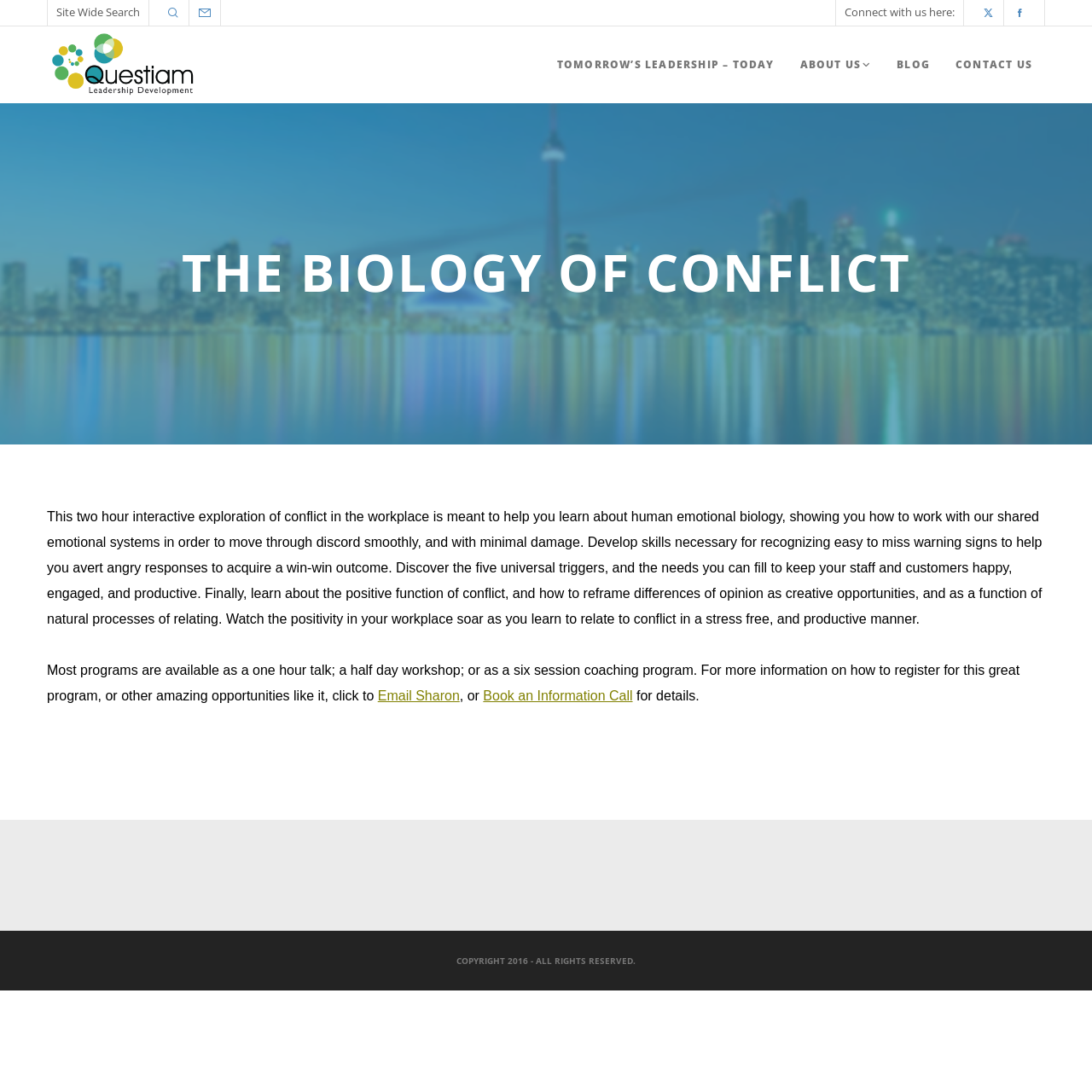Determine the main headline from the webpage and extract its text.

THE BIOLOGY OF CONFLICT